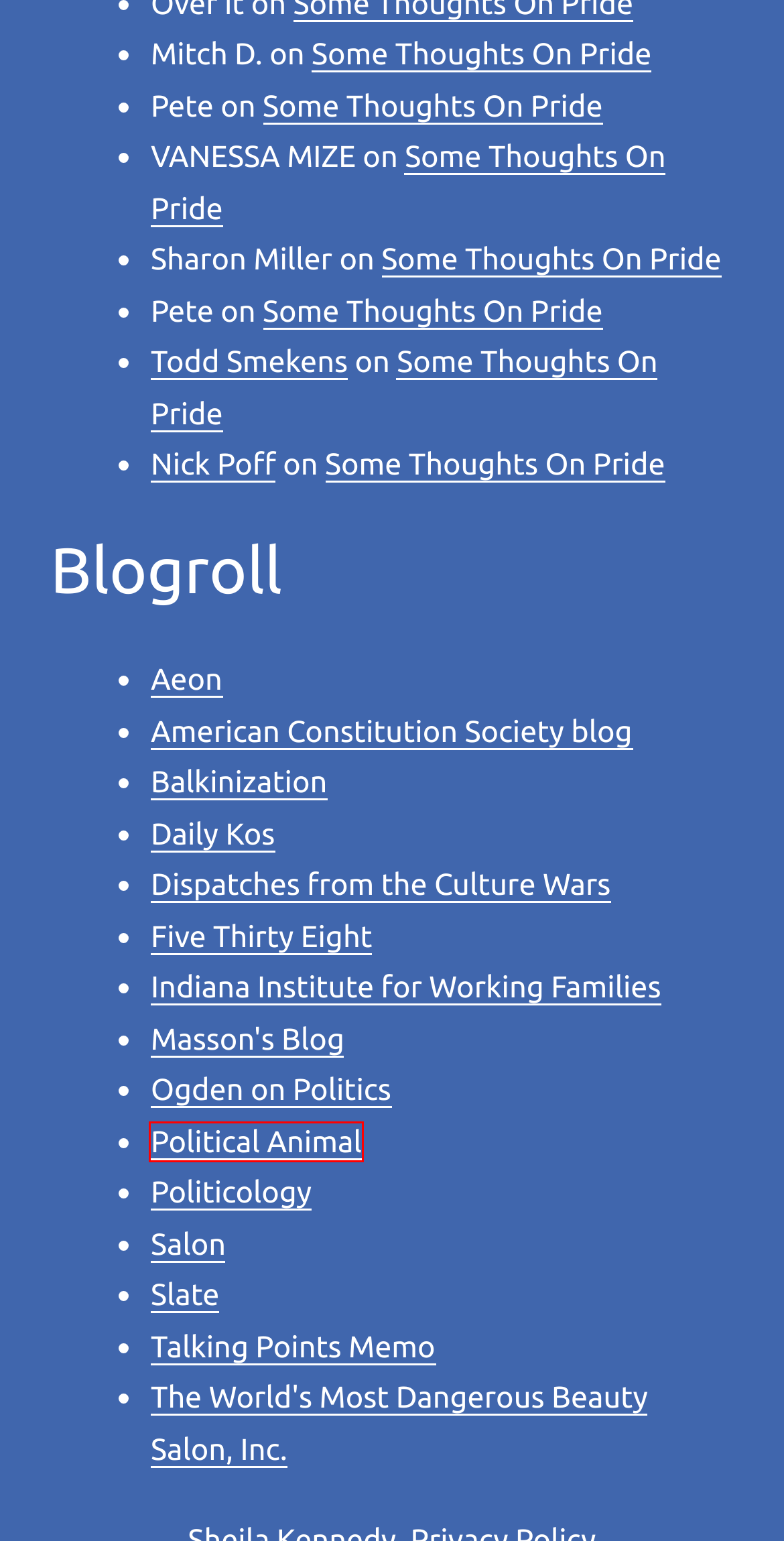Examine the webpage screenshot and identify the UI element enclosed in the red bounding box. Pick the webpage description that most accurately matches the new webpage after clicking the selected element. Here are the candidates:
A. Juanita Jean's | The World's Most Dangerous Beauty Salon, Inc.
B. Aeon | a world of ideas
C. Nick Poff, Author of The Handyman Series – Hoosier PRIDE – Gay Fiction From Flyover Country
D. Salon.com | News, Politics, Culture, Science & Food
E. Home | Washington Monthly
F. Free Speech – Sheila Kennedy
G. A Citizen's Guide to Indiana - Masson's Blog
H. Politicology – A deep dive into the ideas that drive today's headlines and popular entertainment.

E